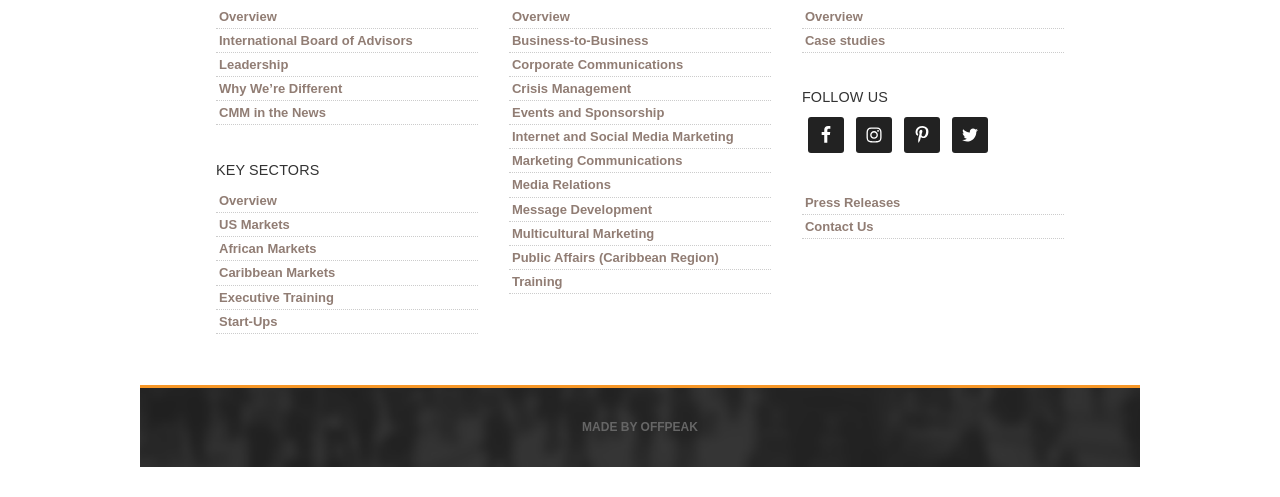Locate the bounding box coordinates of the element to click to perform the following action: 'Explore CMM in the News'. The coordinates should be given as four float values between 0 and 1, in the form of [left, top, right, bottom].

[0.169, 0.203, 0.373, 0.252]